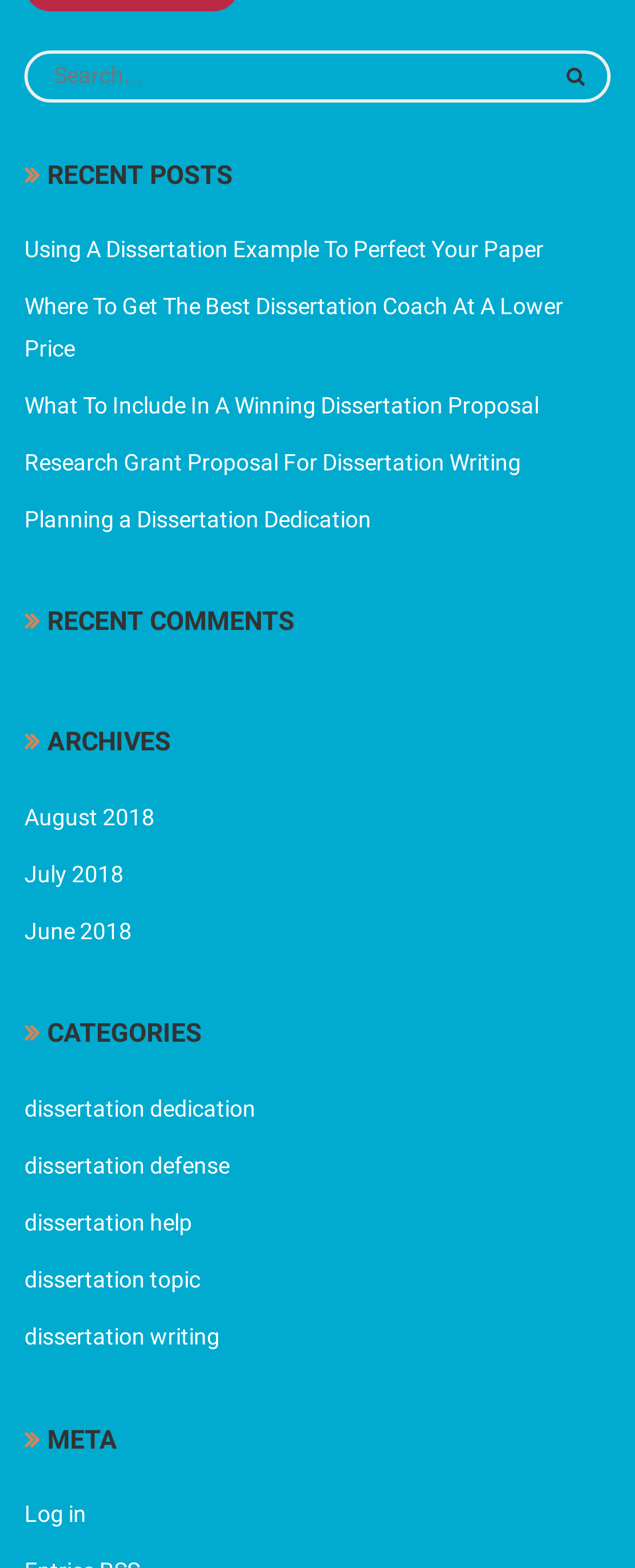Please specify the bounding box coordinates of the region to click in order to perform the following instruction: "Log in to the website".

[0.038, 0.957, 0.136, 0.974]